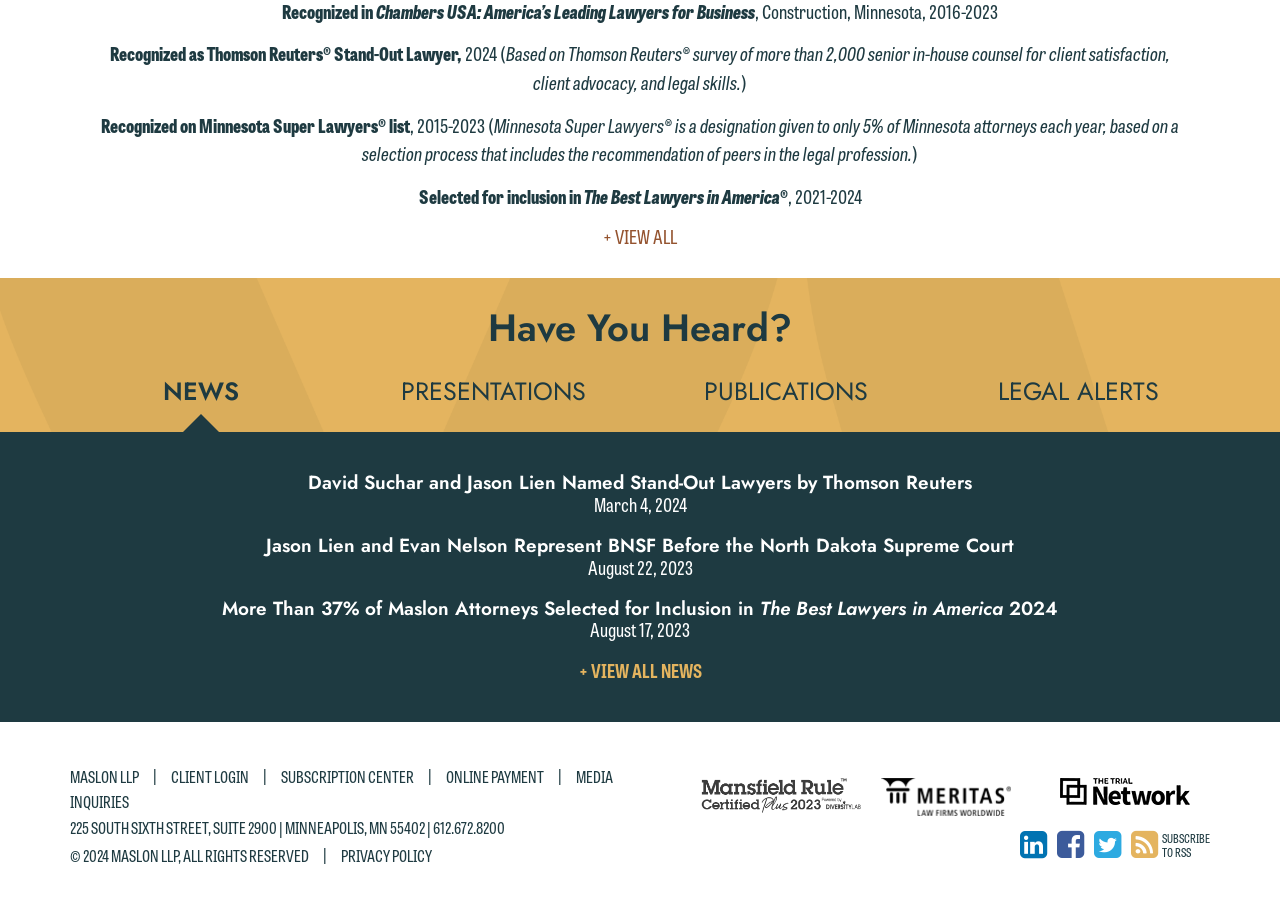What is the date of the news article about David Suchar and Jason Lien?
Please interpret the details in the image and answer the question thoroughly.

I found the answer by looking at the news article with the title 'David Suchar and Jason Lien Named Stand-Out Lawyers by Thomson Reuters', where I saw the date 'March 4, 2024' below the title. This suggests that the date of the news article is March 4, 2024.